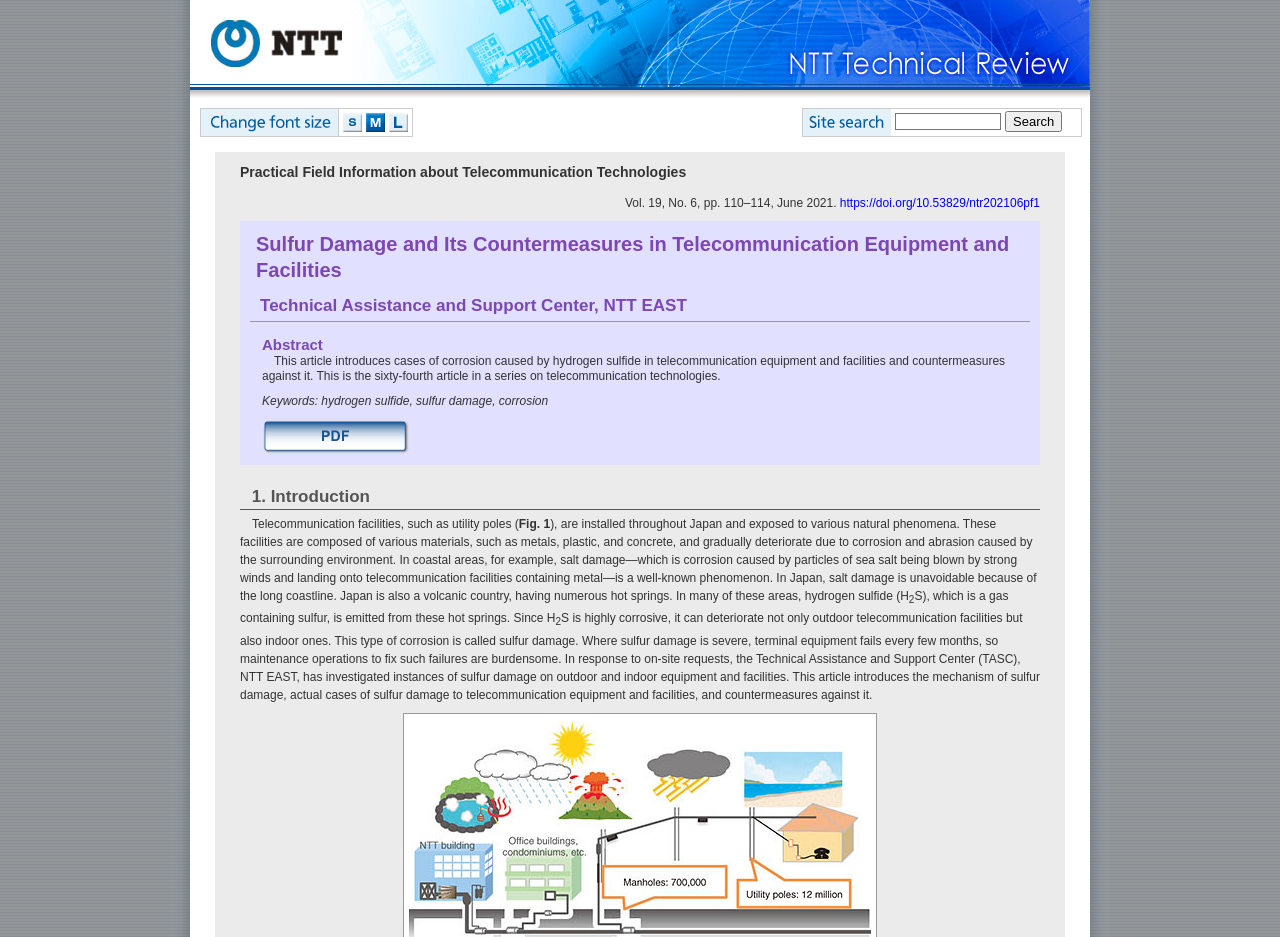What is emitted from hot springs in Japan?
From the details in the image, provide a complete and detailed answer to the question.

The article states that in many hot spring areas in Japan, hydrogen sulfide (H2S), which is a gas containing sulfur, is emitted from these hot springs, and it can deteriorate not only outdoor telecommunication facilities but also indoor ones.